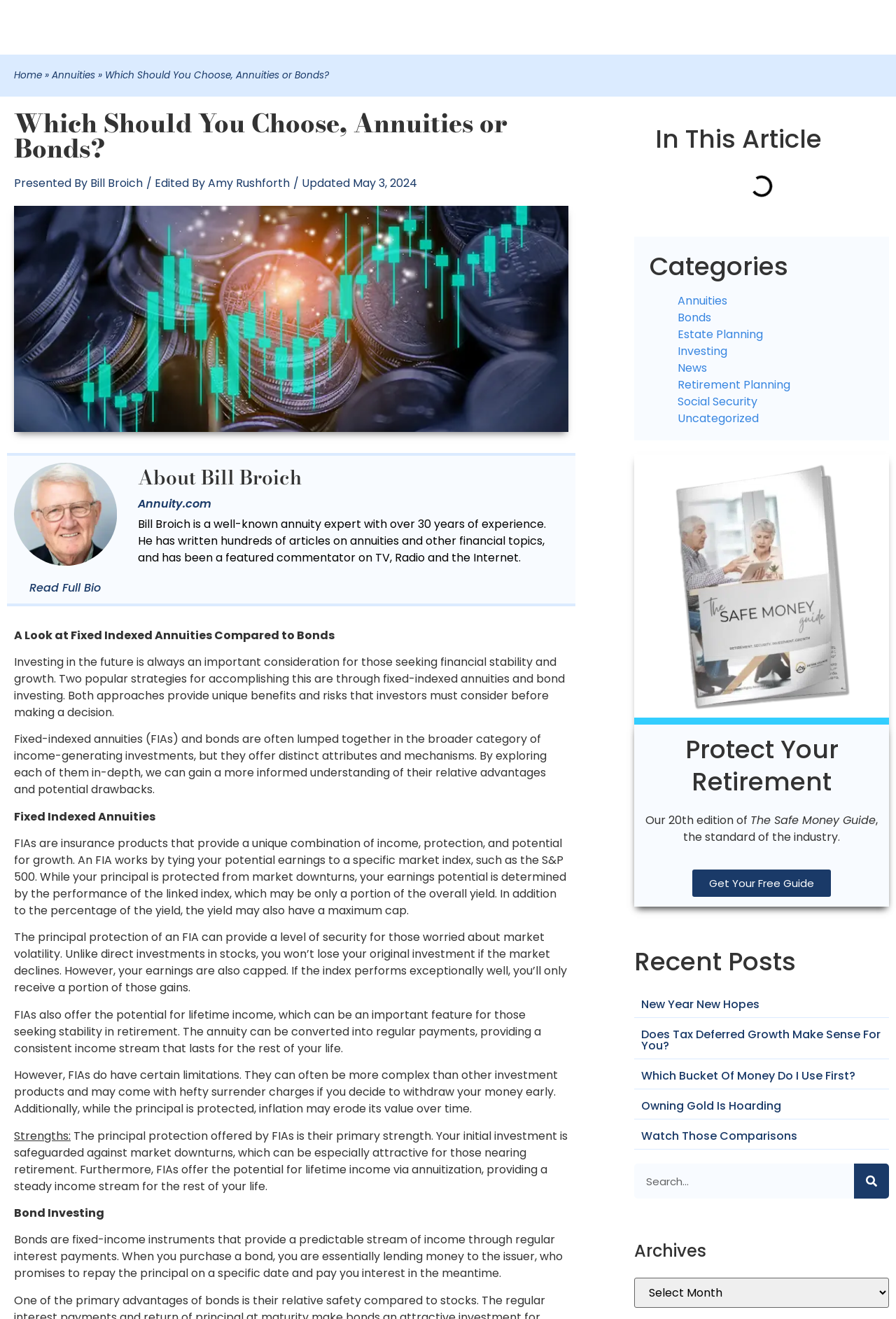Review the image closely and give a comprehensive answer to the question: What is the topic of the article?

The topic of the article can be determined by reading the static text 'A Look at Fixed Indexed Annuities Compared to Bonds' which is located at the top of the webpage. This text indicates that the article is comparing fixed indexed annuities and bonds.